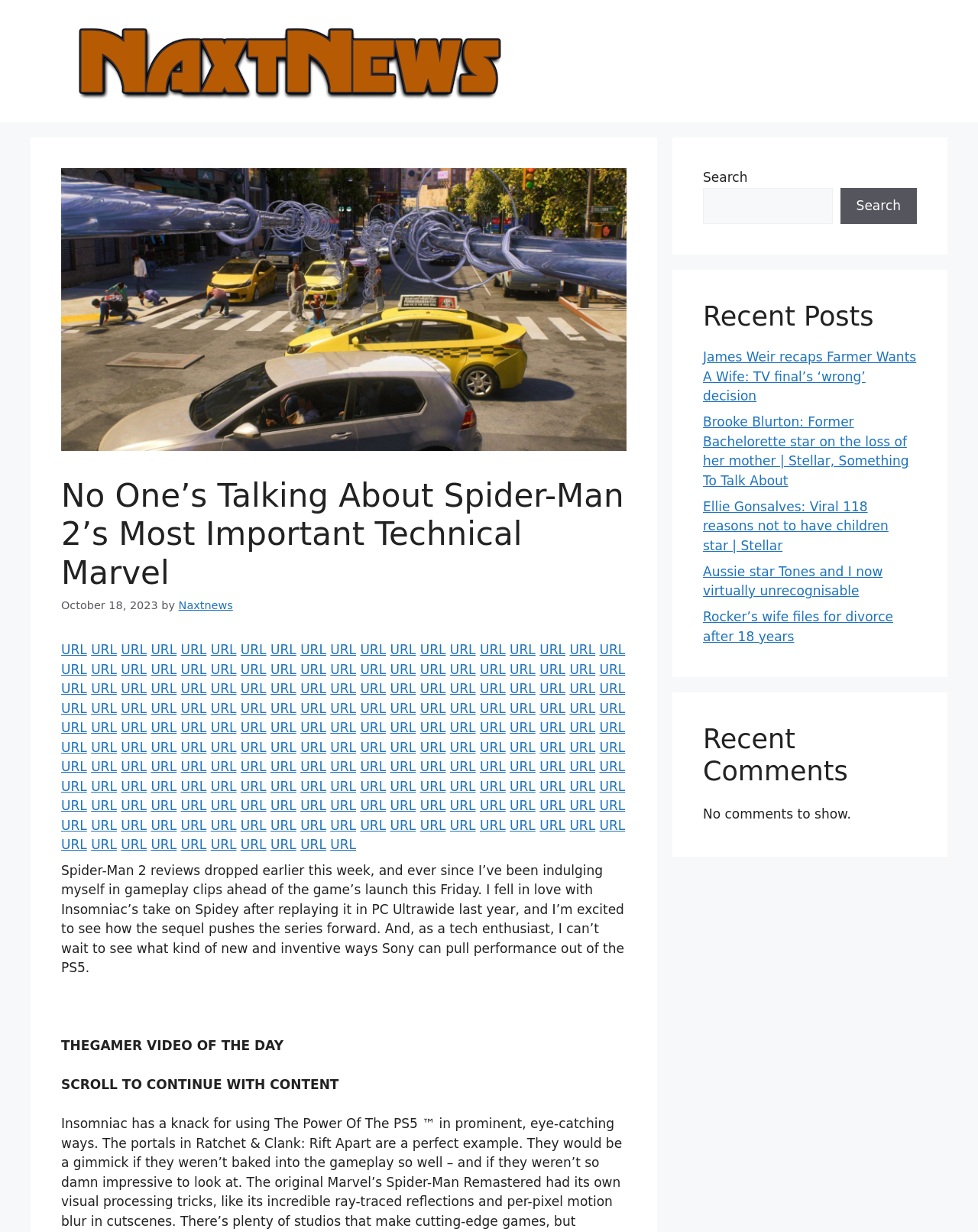Locate the bounding box coordinates of the area to click to fulfill this instruction: "Visit the URL". The bounding box should be presented as four float numbers between 0 and 1, in the order [left, top, right, bottom].

[0.062, 0.521, 0.089, 0.534]